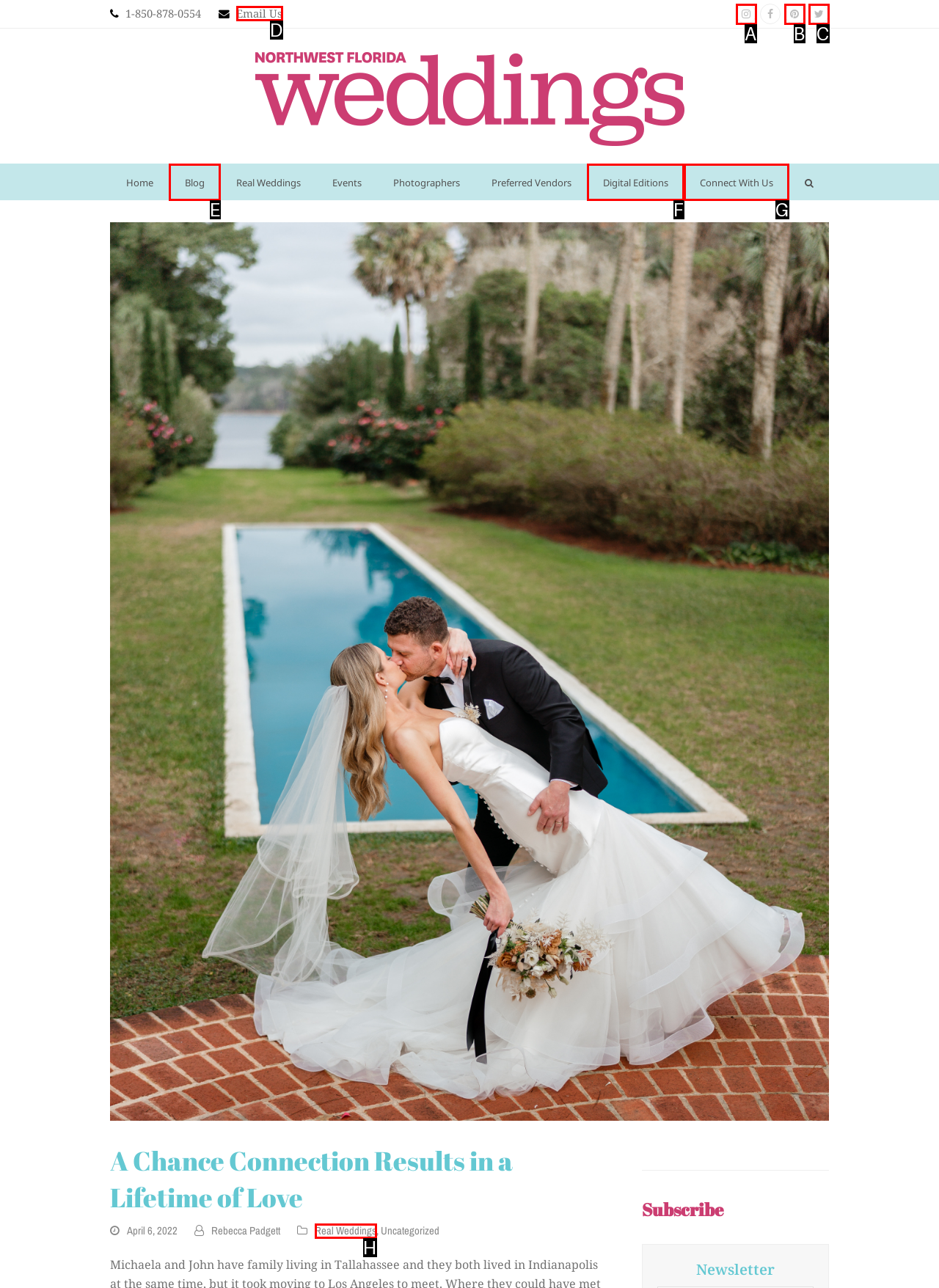Select the HTML element that needs to be clicked to perform the task: Click Email Us. Reply with the letter of the chosen option.

D